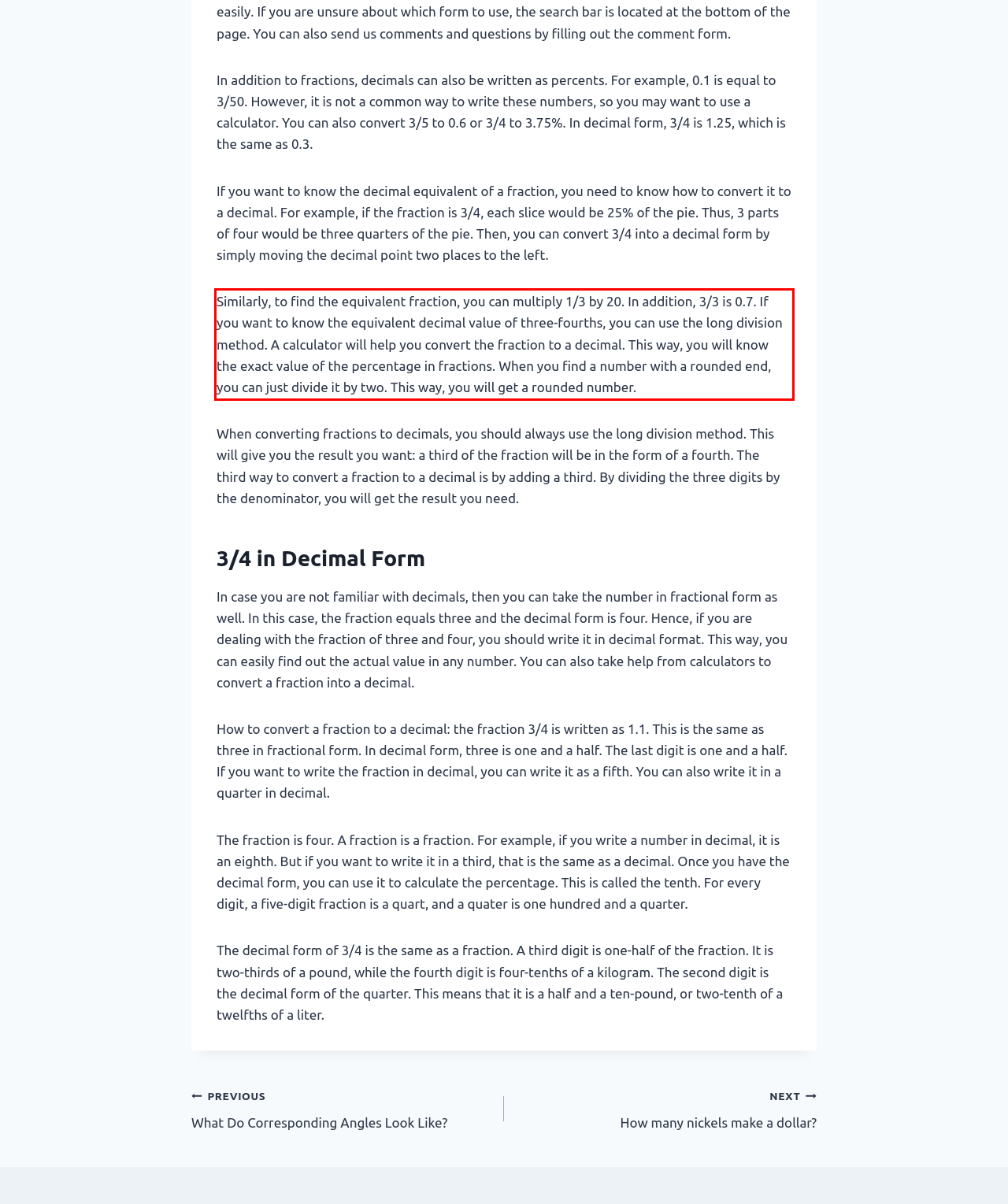Given a webpage screenshot, identify the text inside the red bounding box using OCR and extract it.

Similarly, to find the equivalent fraction, you can multiply 1/3 by 20. In addition, 3/3 is 0.7. If you want to know the equivalent decimal value of three-fourths, you can use the long division method. A calculator will help you convert the fraction to a decimal. This way, you will know the exact value of the percentage in fractions. When you find a number with a rounded end, you can just divide it by two. This way, you will get a rounded number.